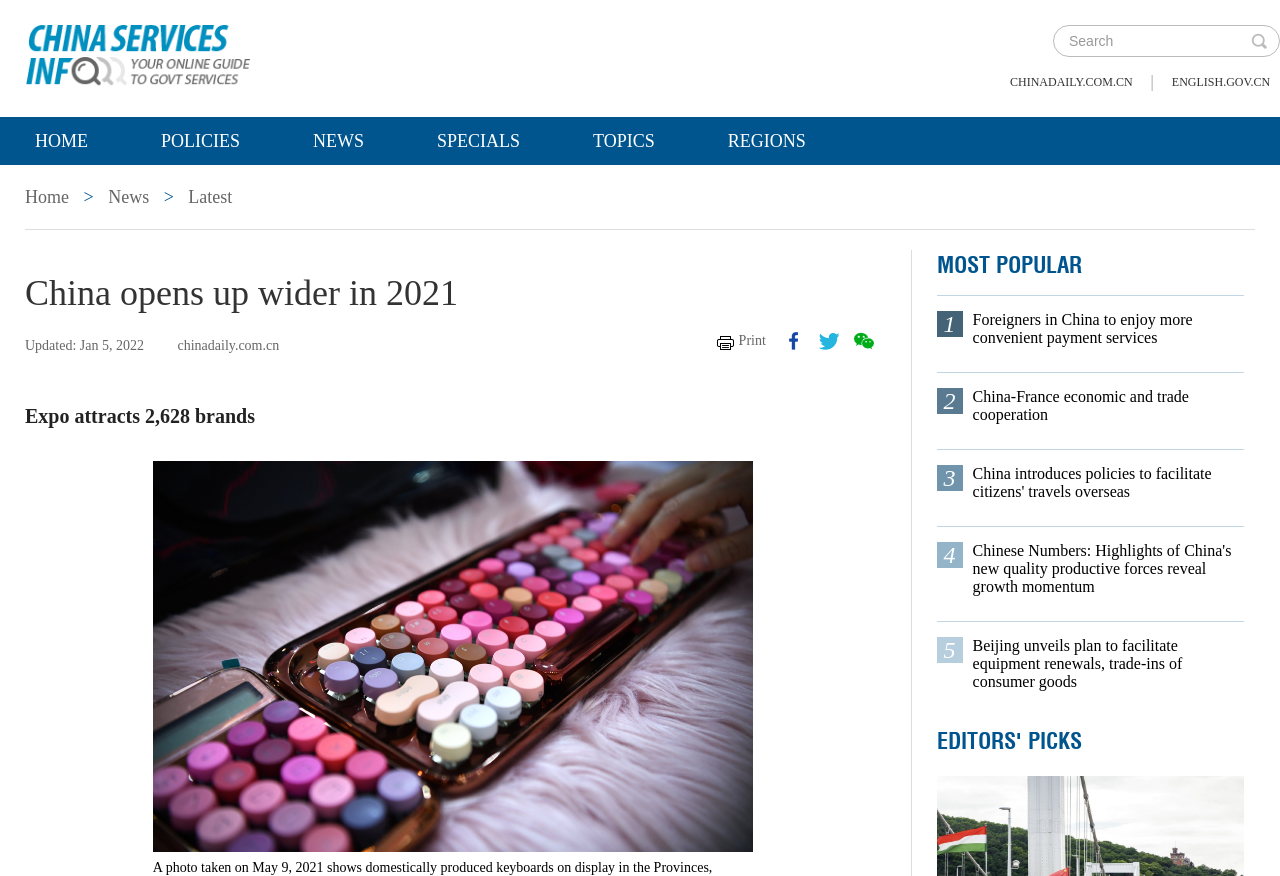Give a detailed account of the webpage.

The webpage is from the China Daily website, with the title "China opens up wider in 2021" and a focus on news articles. At the top, there is a logo and a search bar on the right side. Below the logo, there are several links to different sections of the website, including "HOME", "POLICIES", "NEWS", "SPECIALS", "TOPICS", and "REGIONS".

The main content of the page is divided into two sections. On the left side, there is a news article with the title "China opens up wider in 2021" and a subtitle "Updated: Jan 5, 2022". The article is accompanied by an image below the title. There are also links to print and share the article on social media platforms.

On the right side, there are two columns of links to other news articles. The top column is labeled "MOST POPULAR" and features five articles with titles such as "Foreigners in China to enjoy more convenient payment services" and "China-France economic and trade cooperation". Each article has a corresponding number next to it, indicating its ranking.

The bottom column is labeled "EDITORS' PICKS" and features one article with the title "China-Hungary relations in overview". There is also a heading with the same title above the article.

Overall, the webpage has a clean and organized layout, with clear headings and concise text. The use of images and links to other articles adds visual interest and makes it easy to navigate.